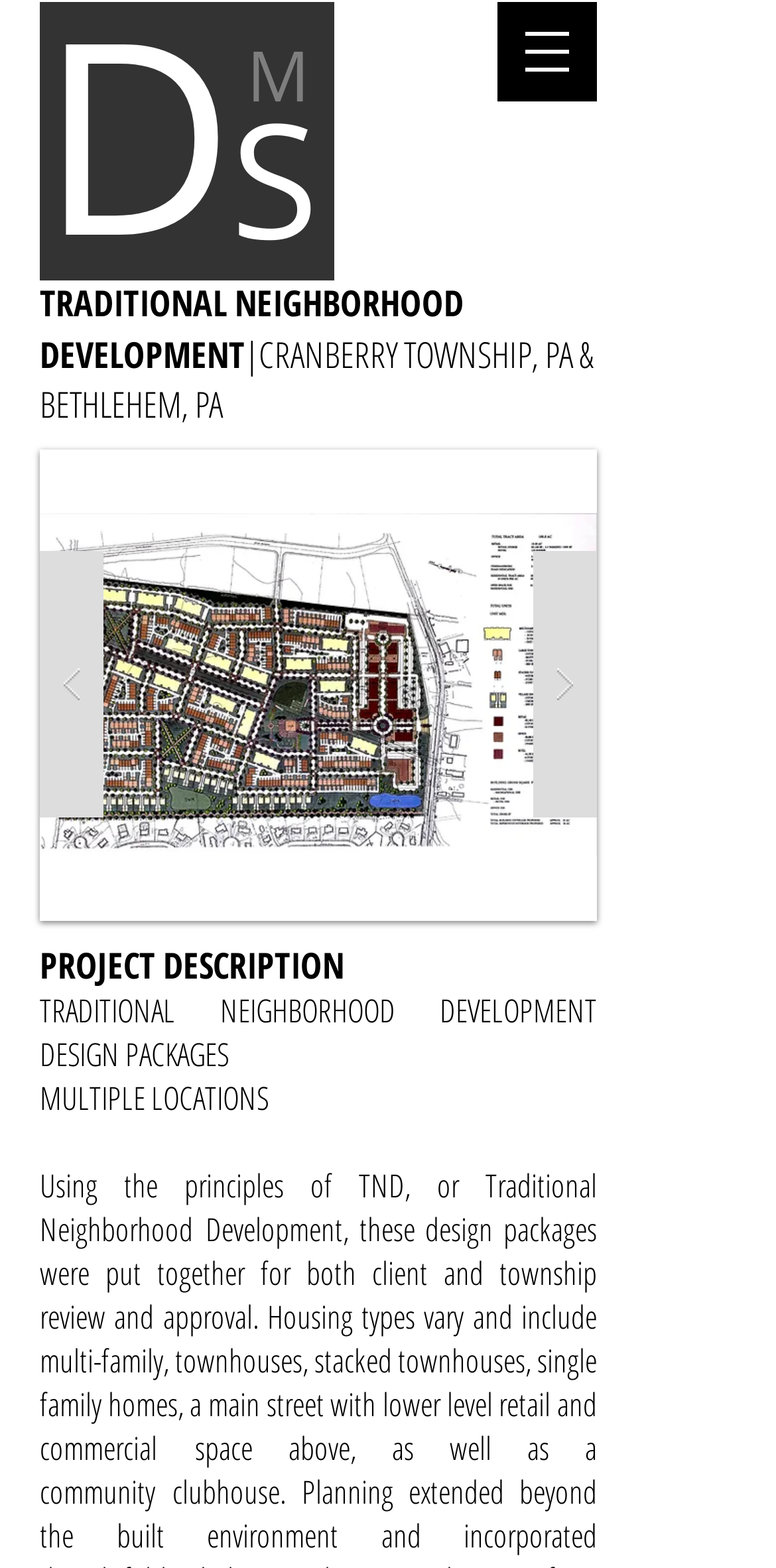How many locations are mentioned on this page?
Answer the question with a single word or phrase by looking at the picture.

Multiple